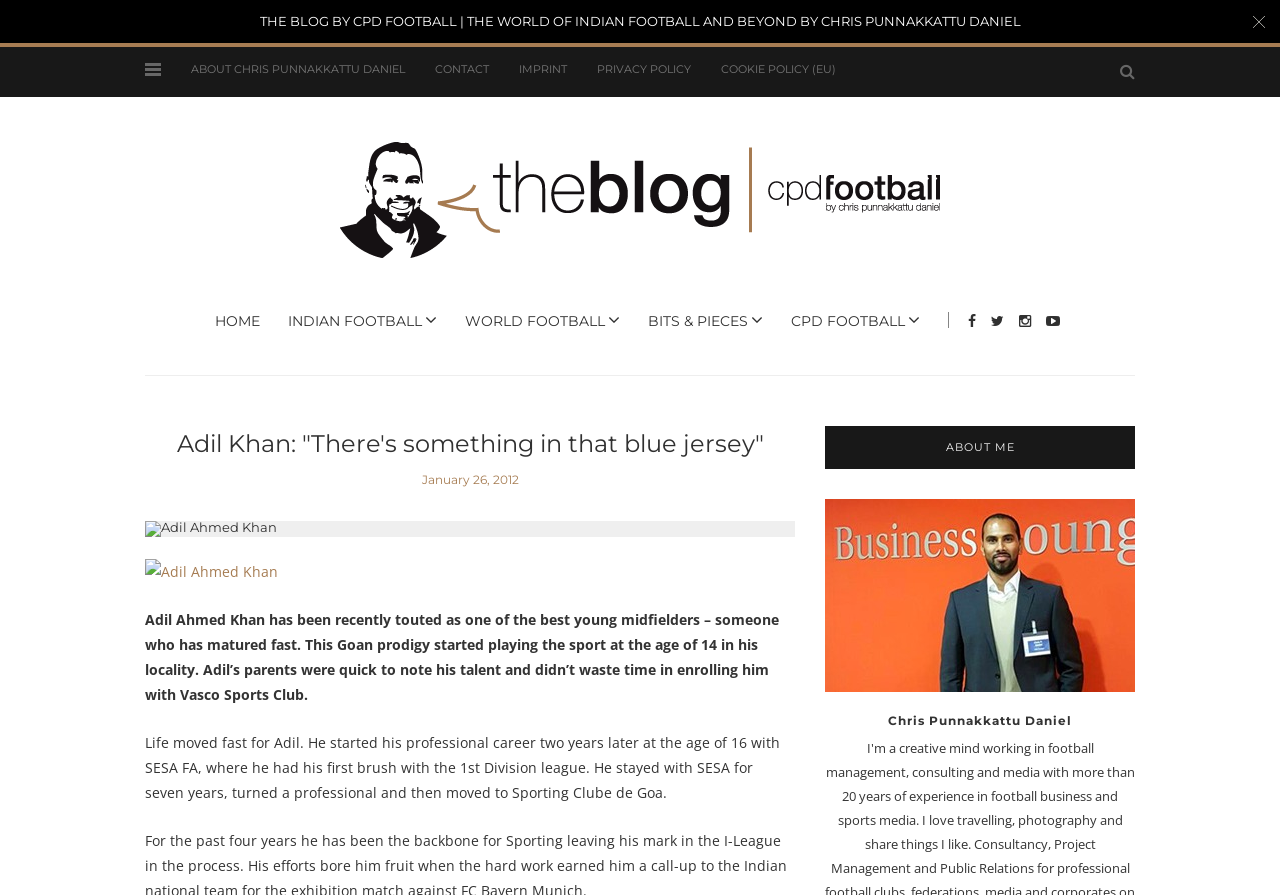Who is the author of the blog?
Based on the visual information, provide a detailed and comprehensive answer.

The webpage has a section titled 'ABOUT ME' with an image and a heading 'Chris Punnakkattu Daniel', indicating that he is the author of the blog.